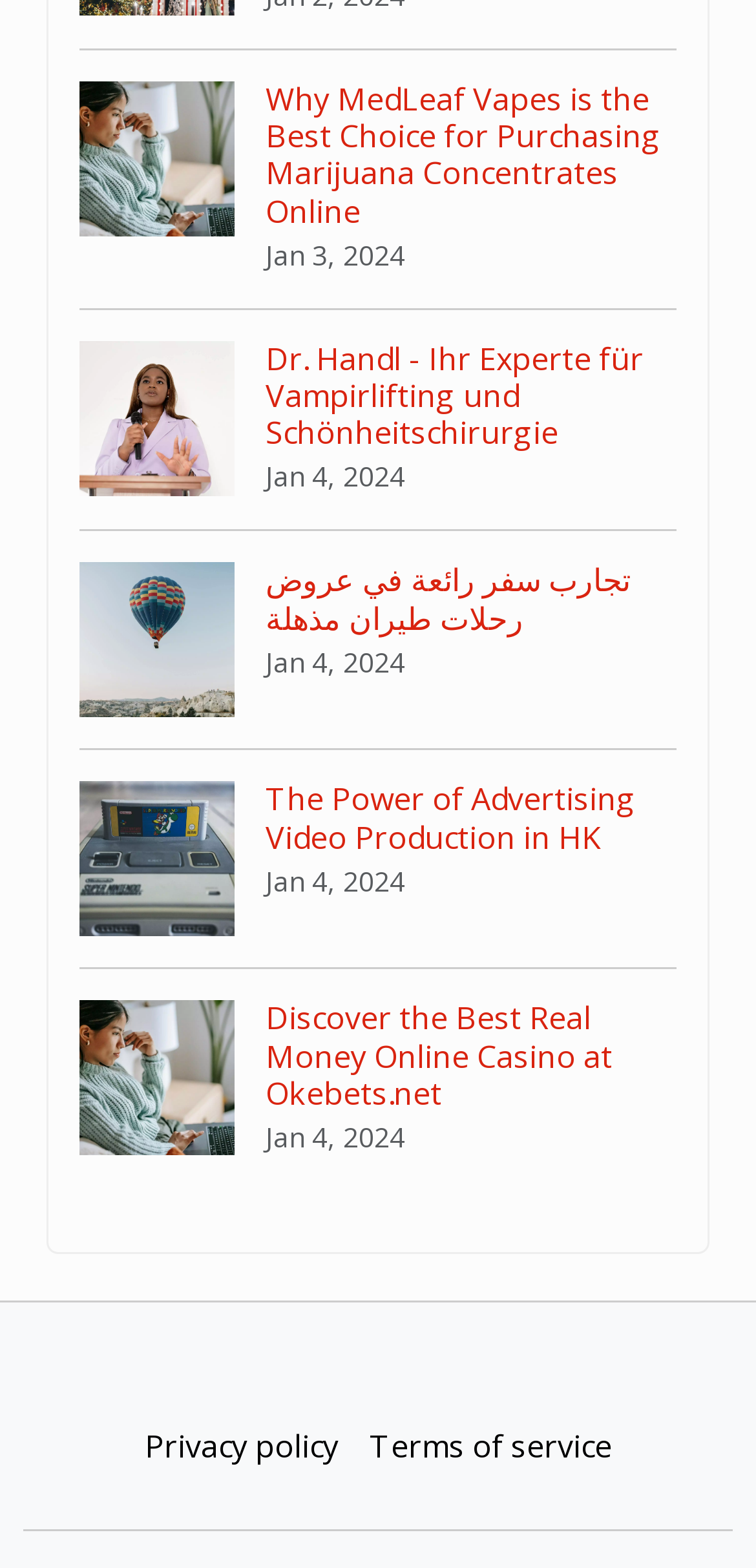How many images are on the webpage?
Answer the question with just one word or phrase using the image.

5